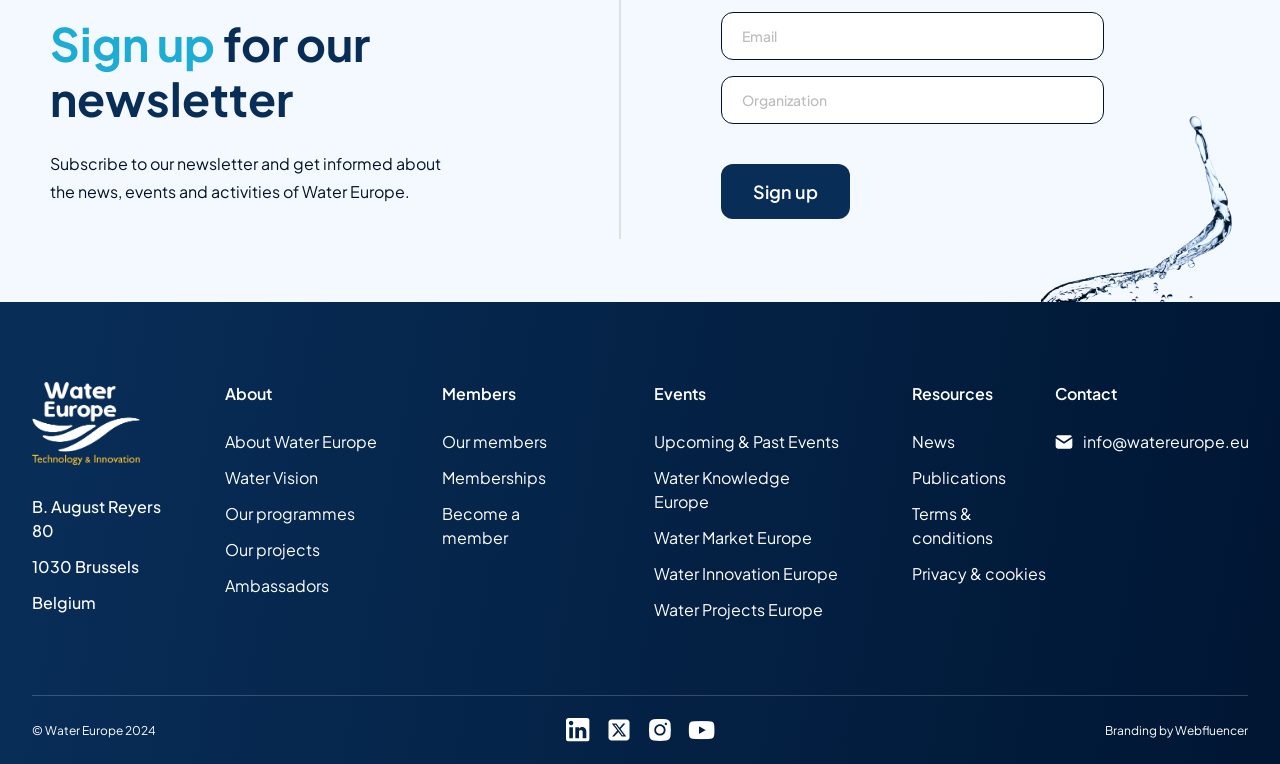What is the link to get more information about Water Europe?
Based on the image, please offer an in-depth response to the question.

The link 'About Water Europe' is provided under the 'About' section, which allows users to get more information about Water Europe. This link is likely to lead to a webpage that provides detailed information about the organization.